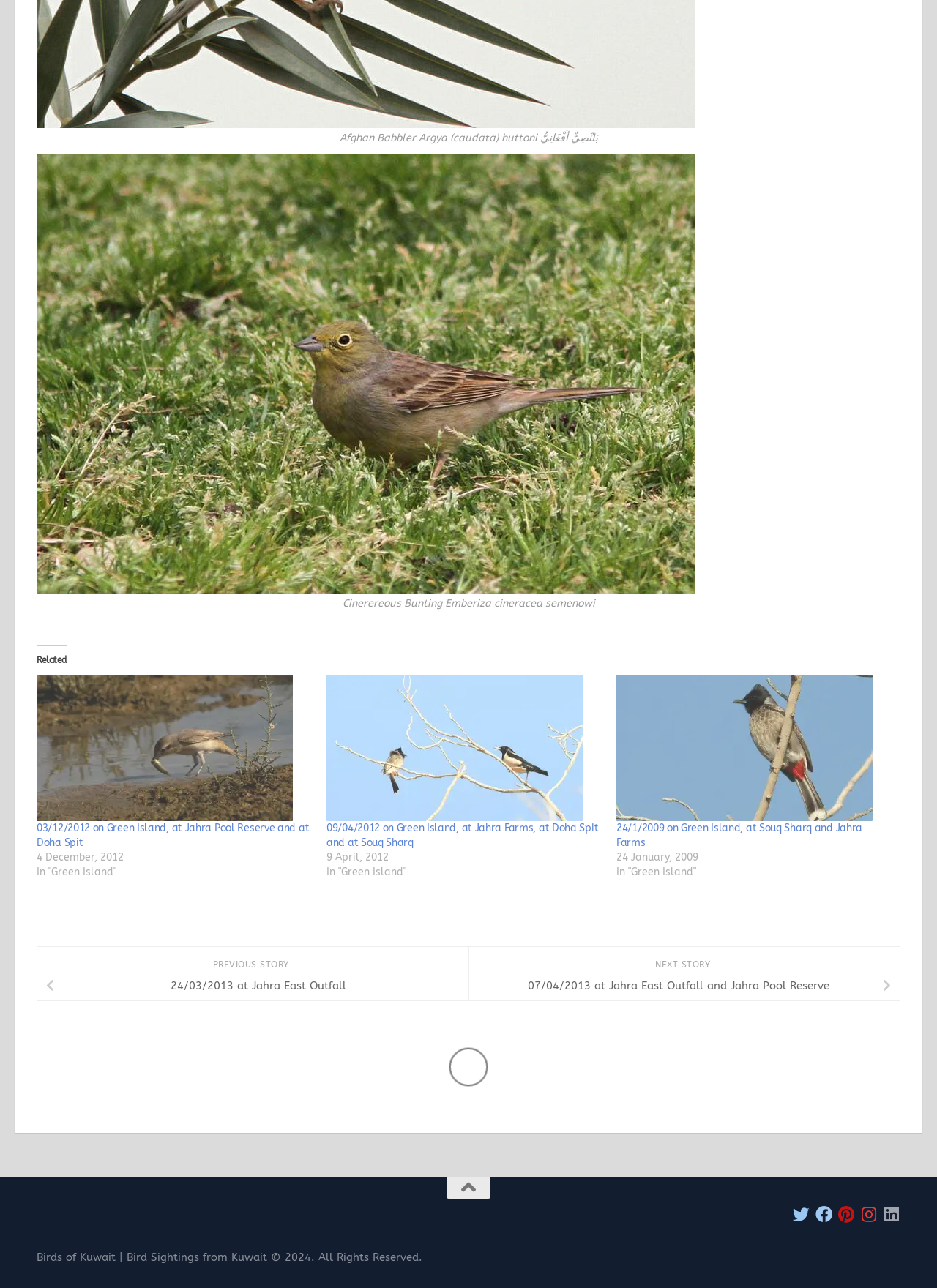Where was the Daurian Shrike feeding on fish?
Look at the image and construct a detailed response to the question.

The link 'Daurian Shrike feeding on fish' has a corresponding heading '03/12/2012 on Green Island, at Jahra Pool Reserve and at Doha Spit', which suggests that the Daurian Shrike was feeding on fish at Green Island.